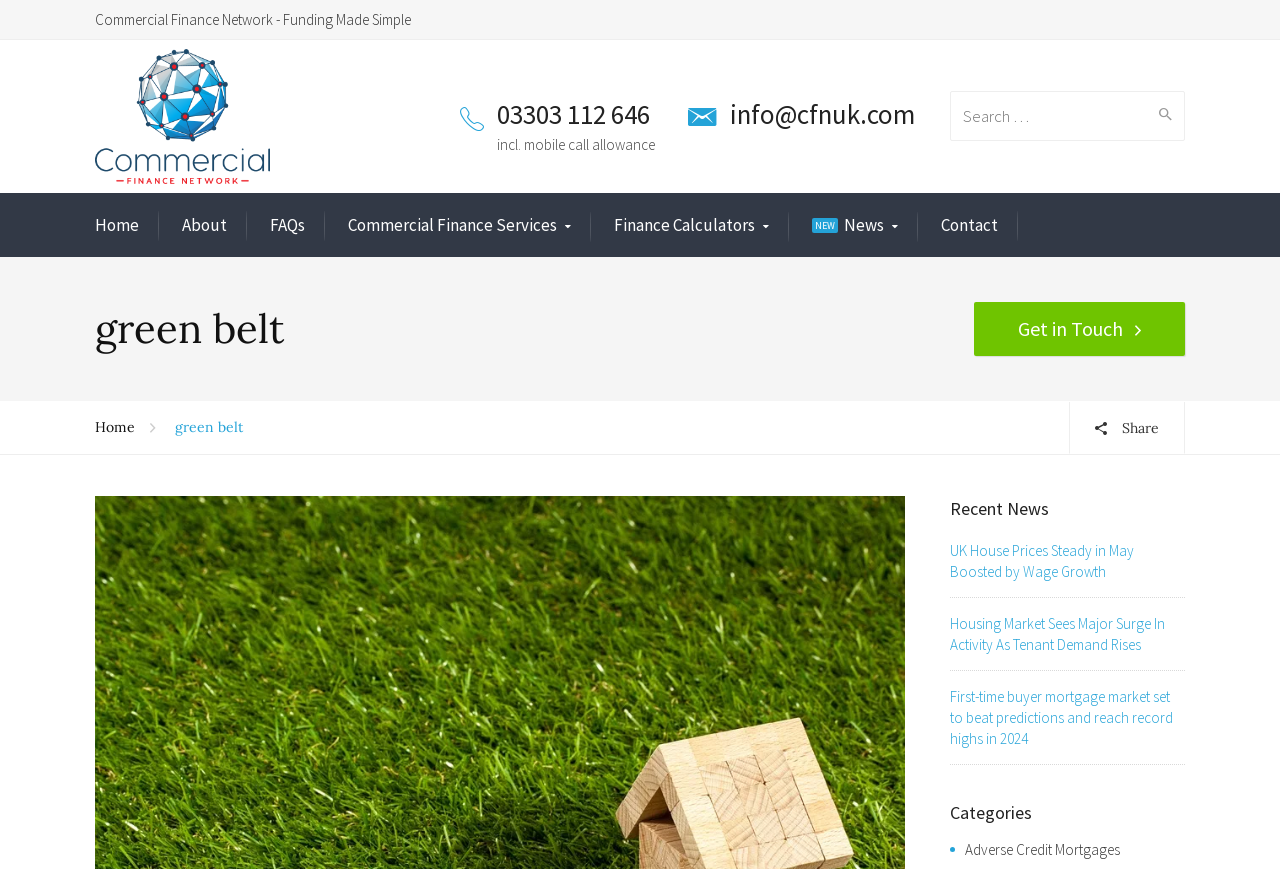Detail the various sections and features of the webpage.

The webpage is titled "green belt Archives - Commercial Finance Network" and appears to be a news archive page for the Commercial Finance Network website. At the top, there is a header section with the website's title "Commercial Finance Network - Funding Made Simple" and a search bar with a search button to the right. Below the header, there is a section with the website's contact information, including an email address, phone number, and a call allowance note.

To the left of the contact information, there is a navigation menu with links to various pages, including "Home", "About", "FAQs", "Commercial Finance Services", "Finance Calculators", "News", and "Contact". Above the navigation menu, there is a logo for Commercial Finance Network.

The main content of the page is divided into two sections. The first section is headed "green belt" and appears to be a category or tag archive page. Below the heading, there is a "Get in Touch" link and a "Home" link. To the right of this section, there is a "Share" button with a link to the "green belt" archive page.

The second section is headed "Recent News" and features a list of news article links, including "UK House Prices Steady in May Boosted by Wage Growth", "Housing Market Sees Major Surge In Activity As Tenant Demand Rises", and "First-time buyer mortgage market set to beat predictions and reach record highs in 2024". Below the news articles, there is a "Categories" heading with a link to "Adverse Credit Mortgages".